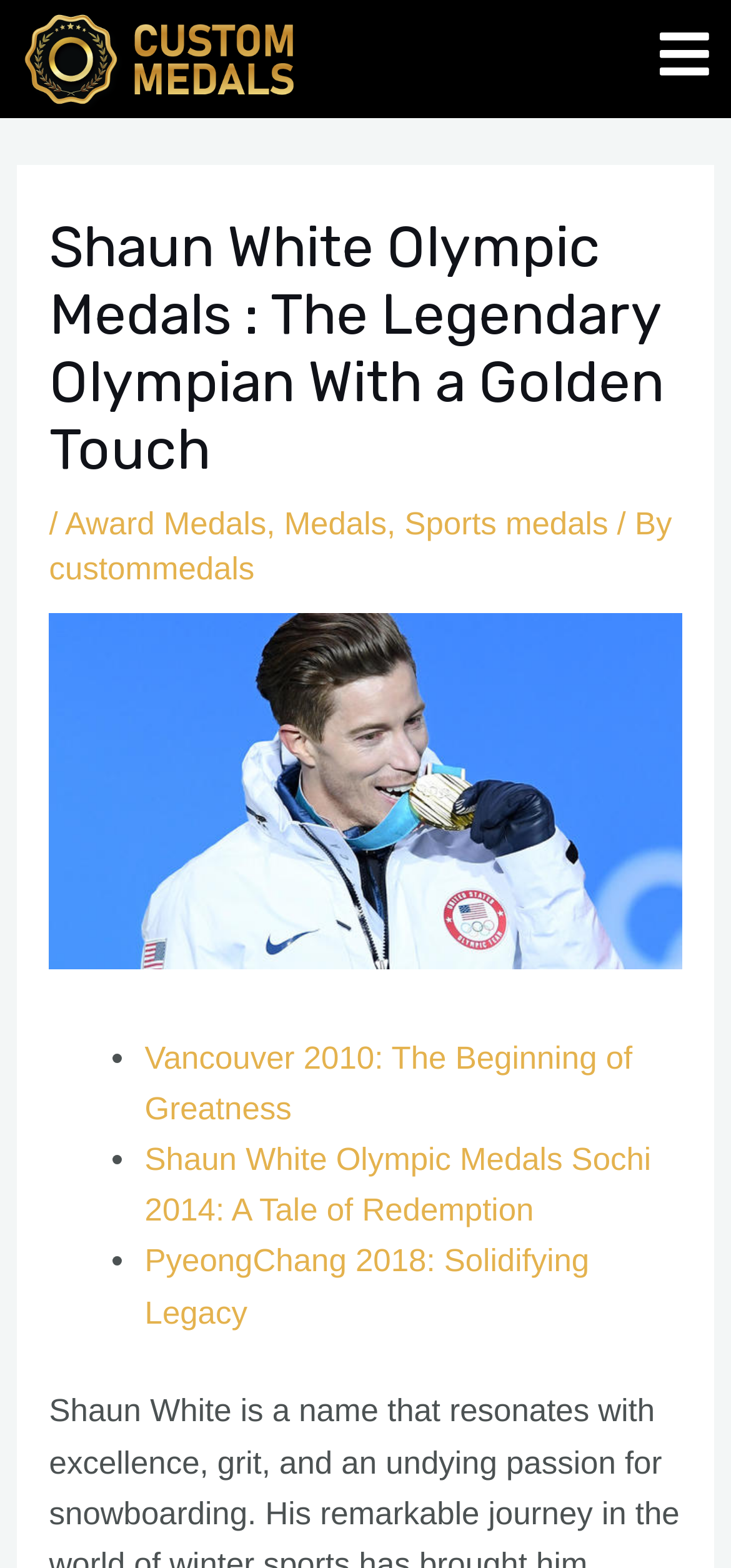Highlight the bounding box coordinates of the element you need to click to perform the following instruction: "Click the custom medals logo."

[0.026, 0.006, 0.5, 0.069]